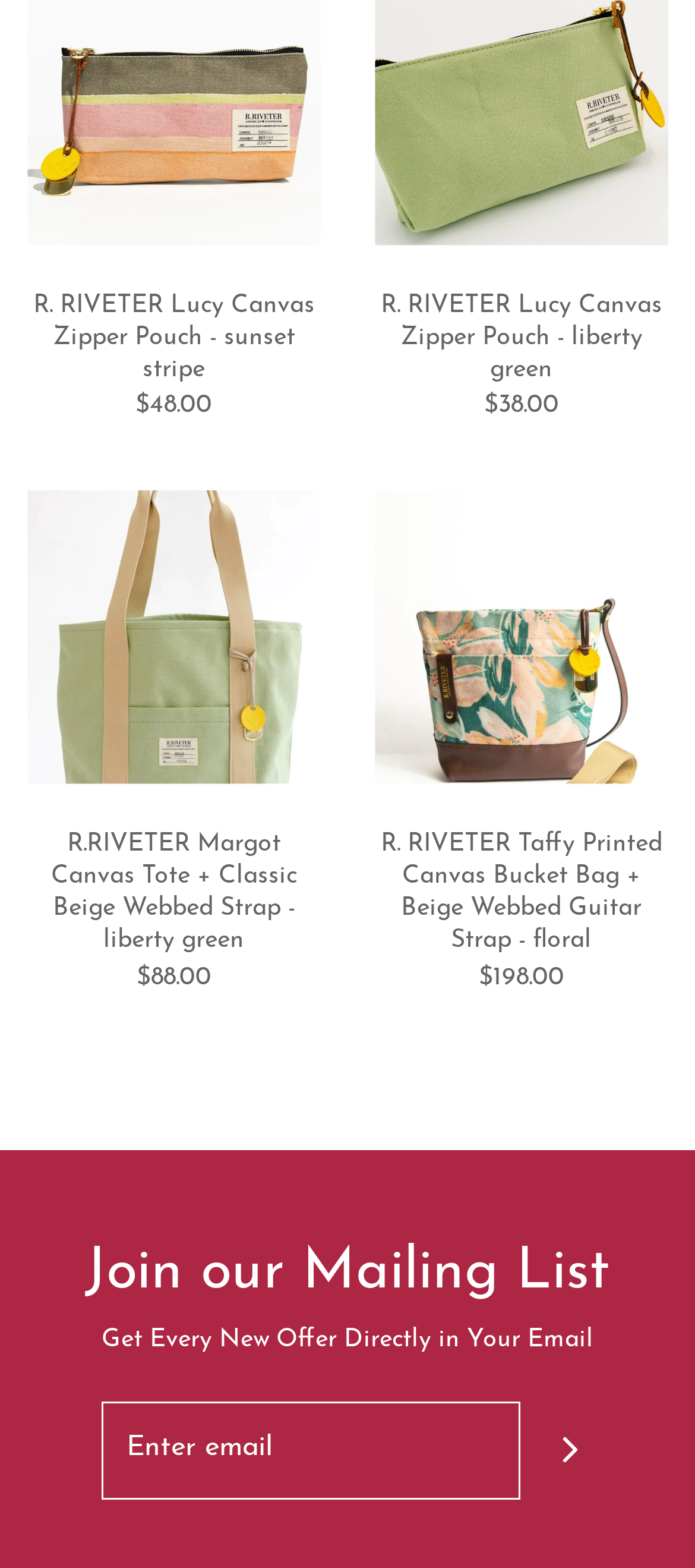What is the color of the webbed guitar strap in R. RIVETER Taffy Printed Canvas Bucket Bag?
Please provide a detailed and thorough answer to the question.

I found the link 'R. RIVETER Taffy Printed Canvas Bucket Bag + Beige Webbed Guitar Strap - floral' which indicates that the webbed guitar strap is beige in color.